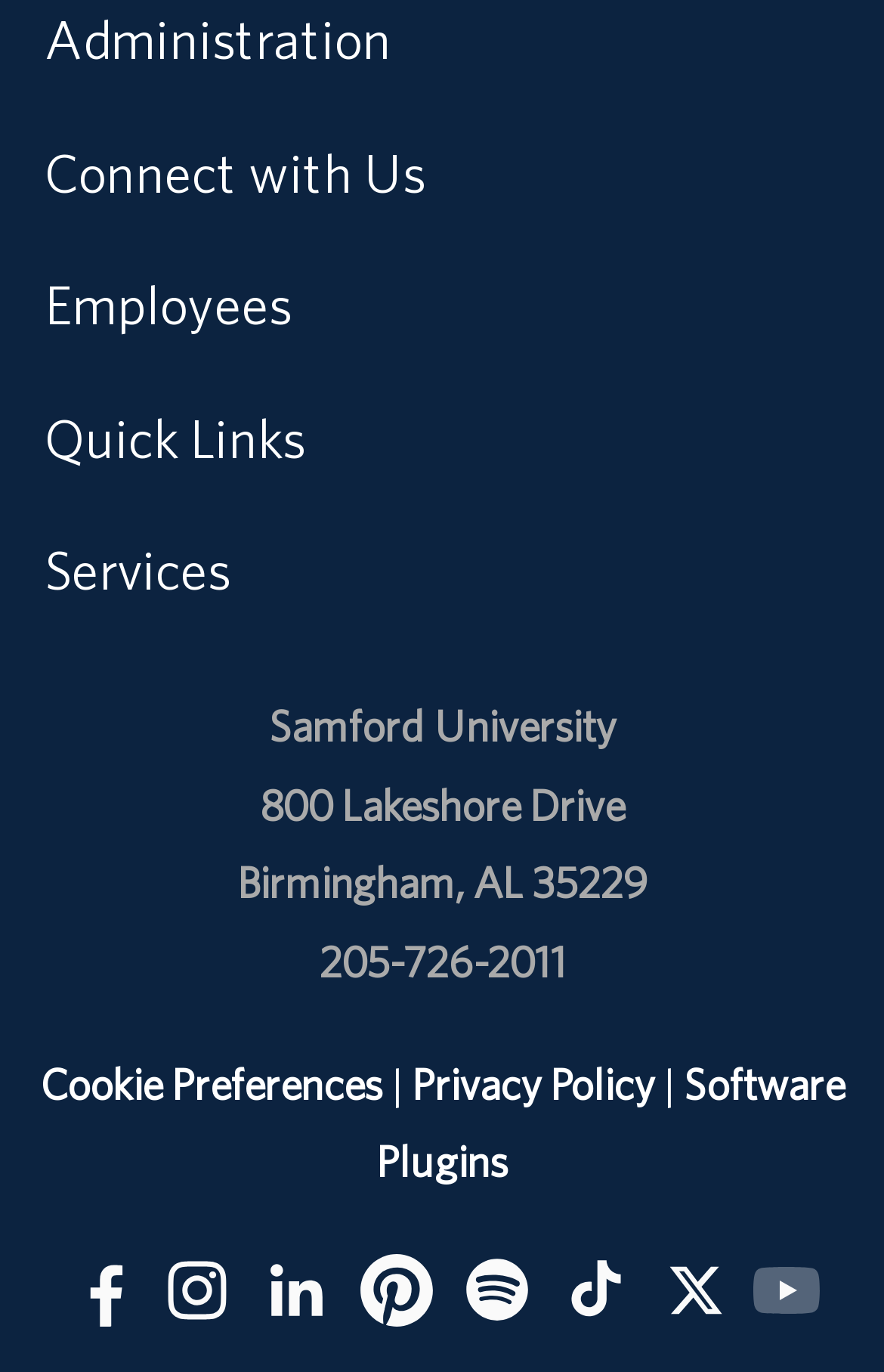Please provide the bounding box coordinates for the element that needs to be clicked to perform the following instruction: "Click on Samford University". The coordinates should be given as four float numbers between 0 and 1, i.e., [left, top, right, bottom].

[0.304, 0.511, 0.696, 0.548]